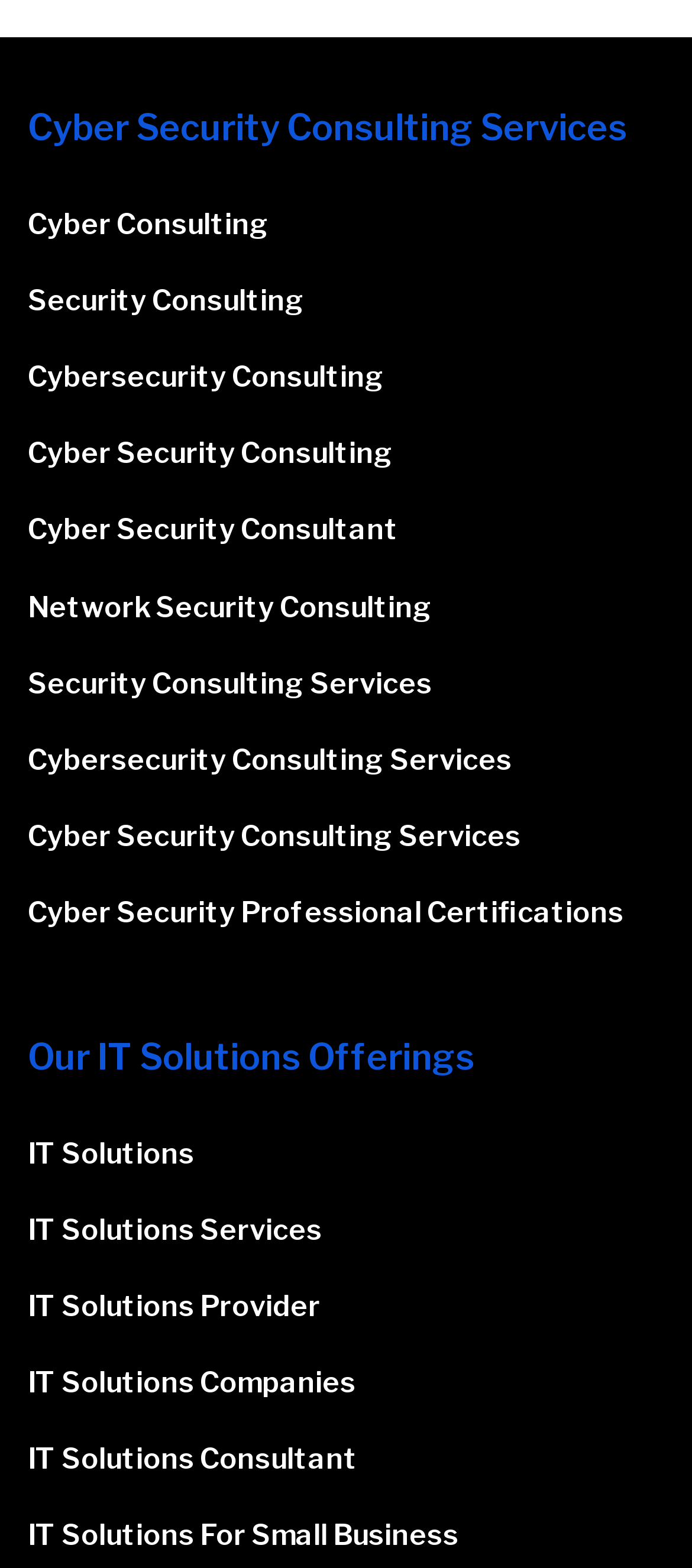Find the bounding box coordinates of the element to click in order to complete this instruction: "Check Cyber Security Professional Certifications". The bounding box coordinates must be four float numbers between 0 and 1, denoted as [left, top, right, bottom].

[0.04, 0.572, 0.902, 0.593]